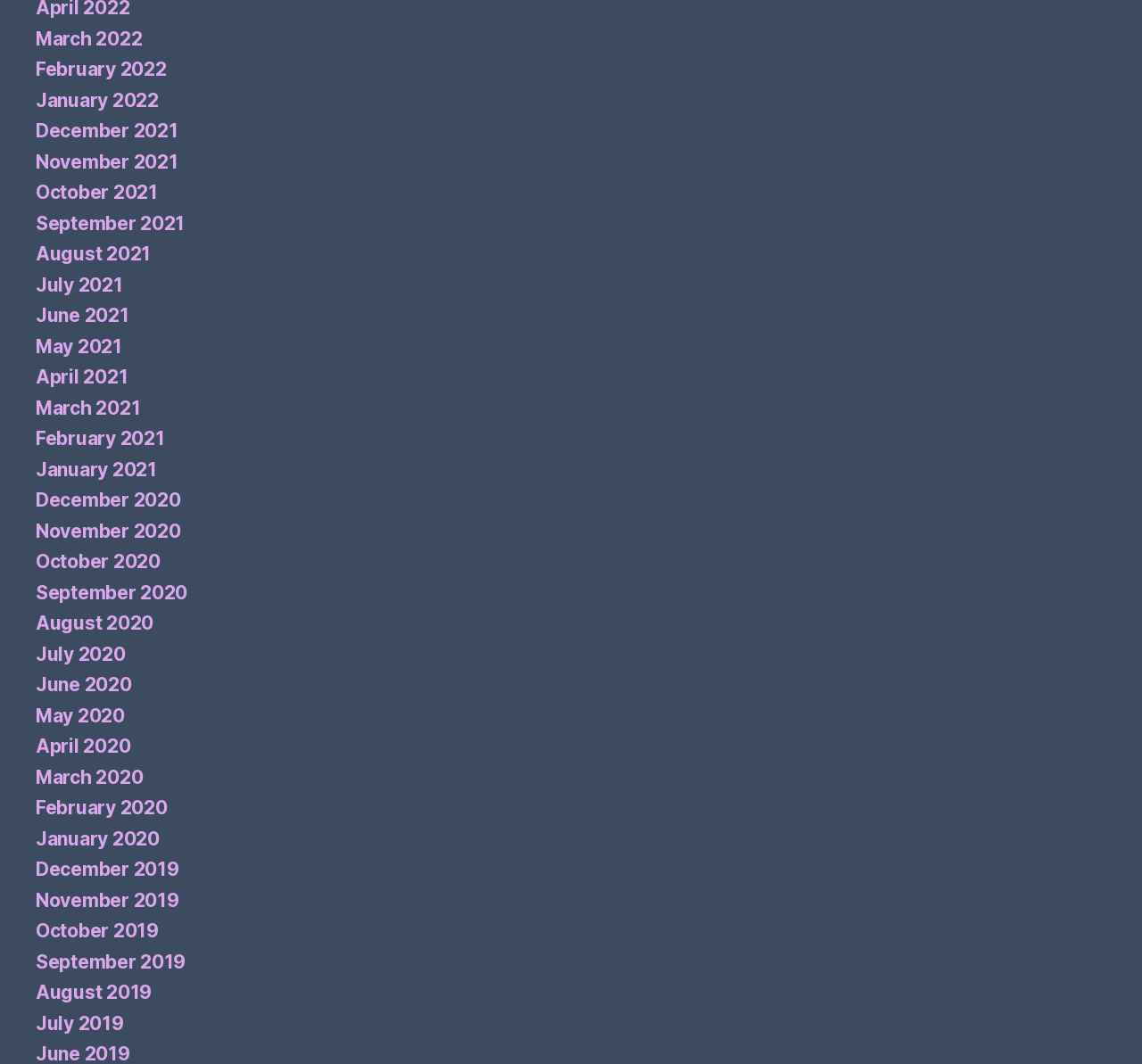What is the earliest month listed?
Using the image, answer in one word or phrase.

July 2019